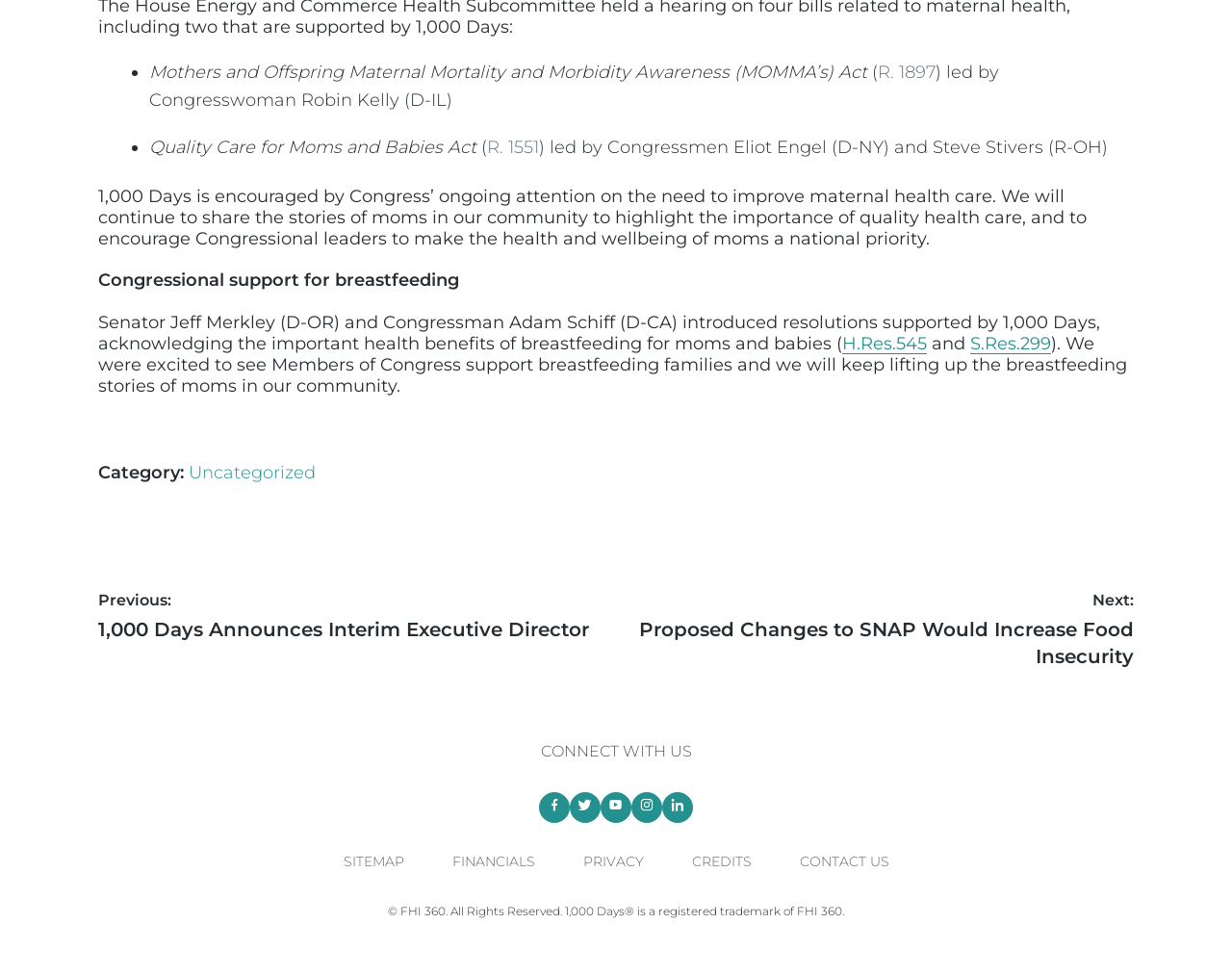Answer the question with a brief word or phrase:
What is the name of the organization that owns the trademark 1,000 Days?

FHI 360